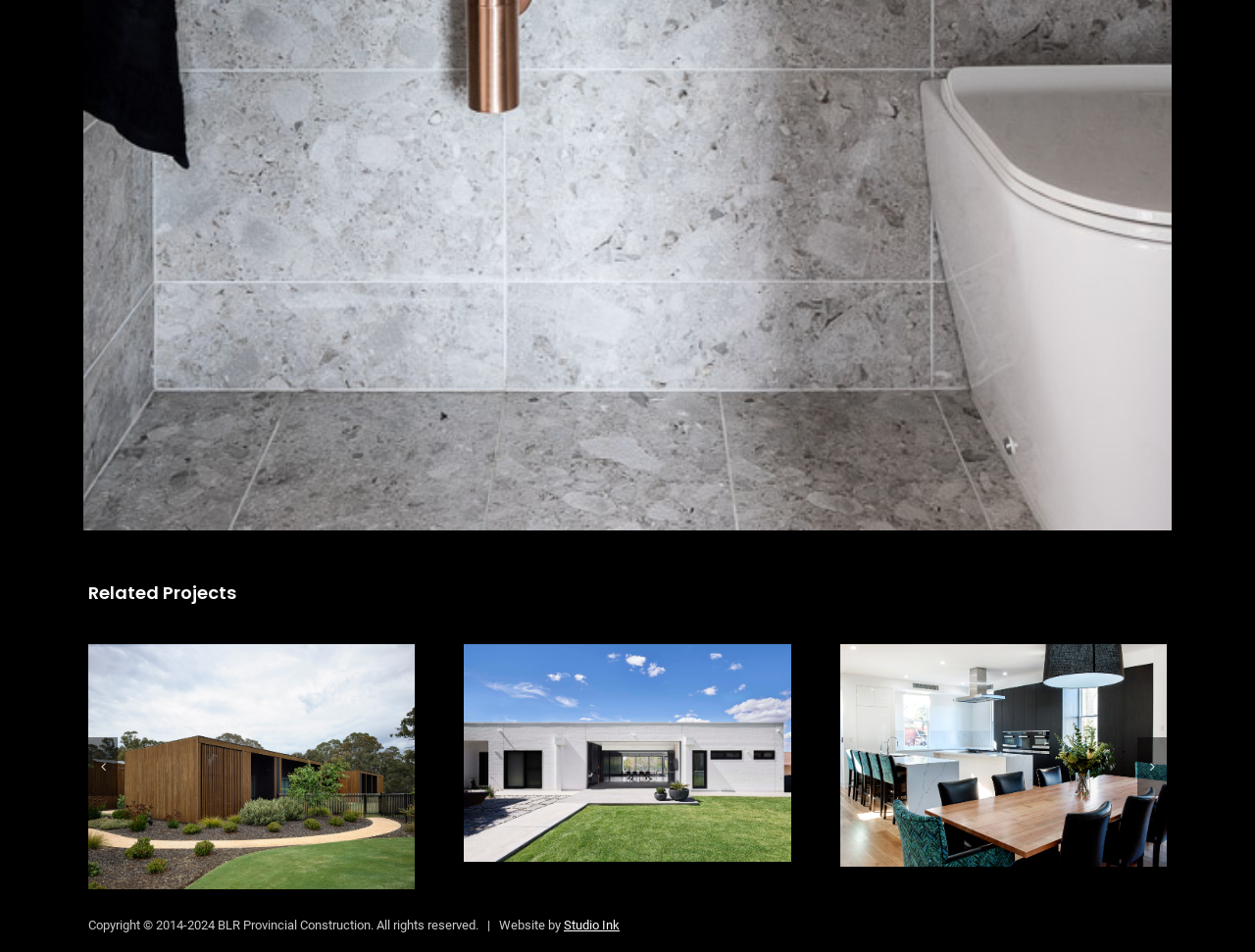What is the title of the first project?
Provide a detailed answer to the question, using the image to inform your response.

The first project is titled 'Homebush' which can be found in the first group element with the bounding box coordinates [0.07, 0.677, 0.331, 0.934]. The title is also a link with the same text.